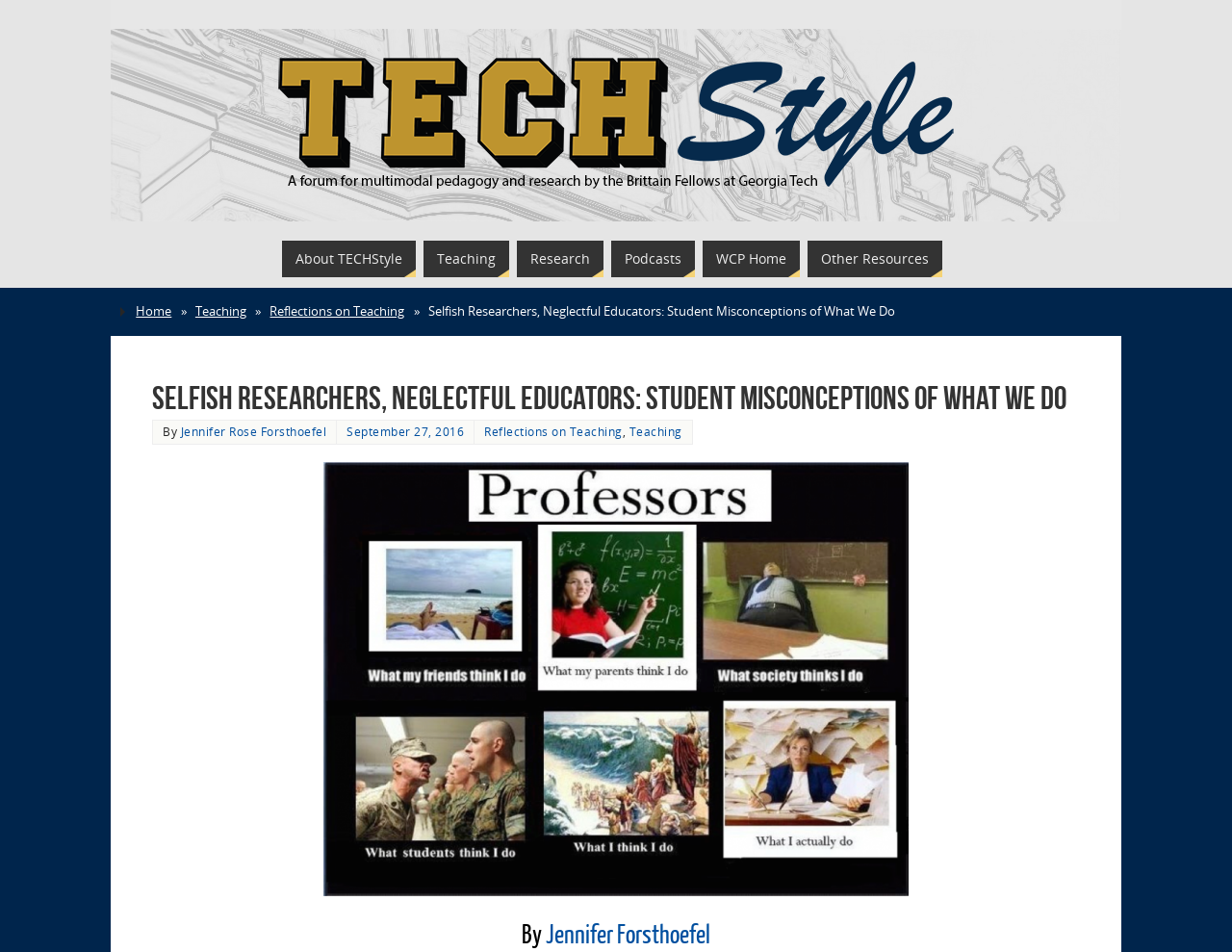Please find the bounding box coordinates of the element that must be clicked to perform the given instruction: "view Jennifer Rose Forsthoefel's profile". The coordinates should be four float numbers from 0 to 1, i.e., [left, top, right, bottom].

[0.146, 0.445, 0.265, 0.461]